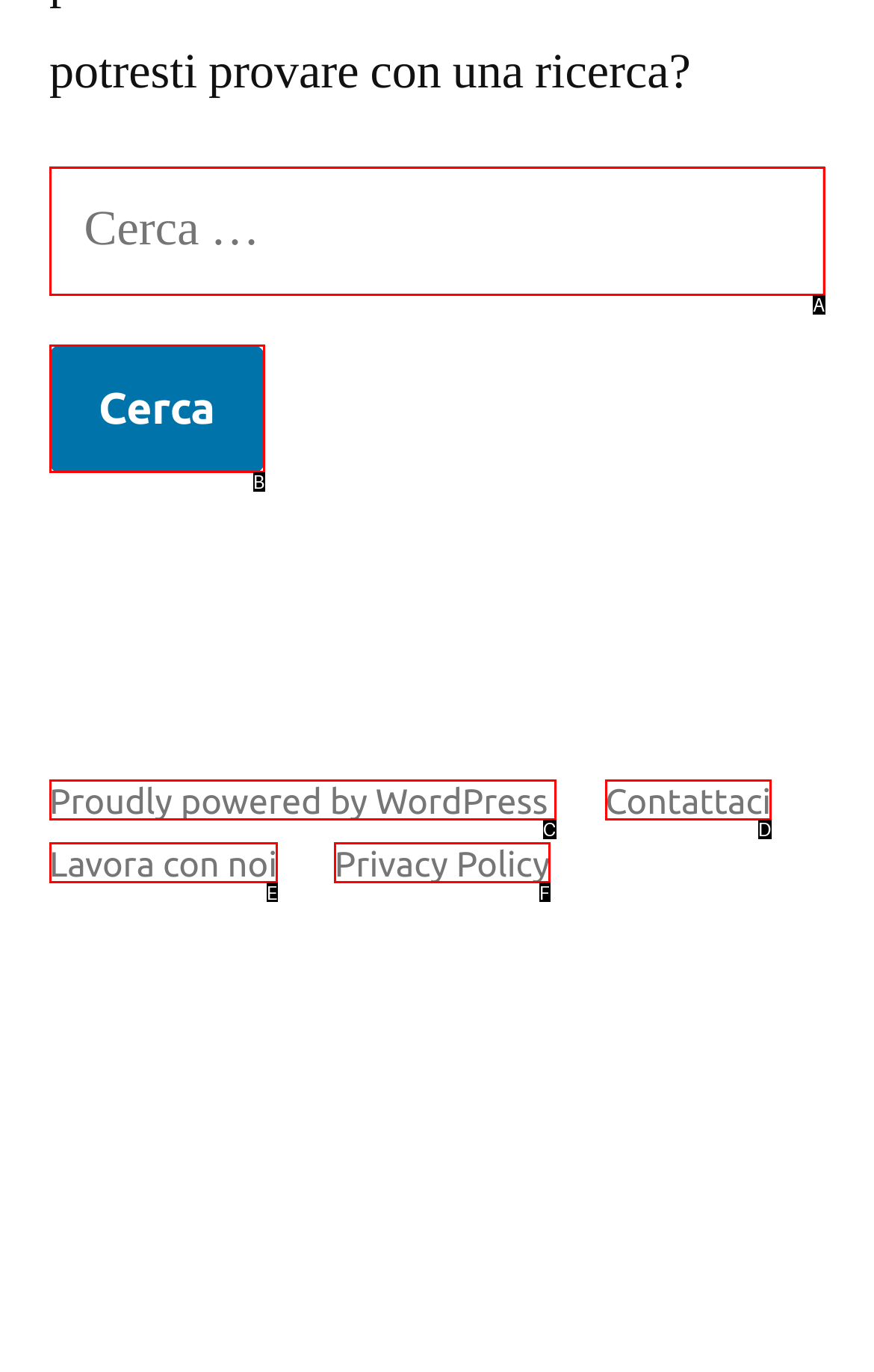Identify the letter corresponding to the UI element that matches this description: Contattaci
Answer using only the letter from the provided options.

D